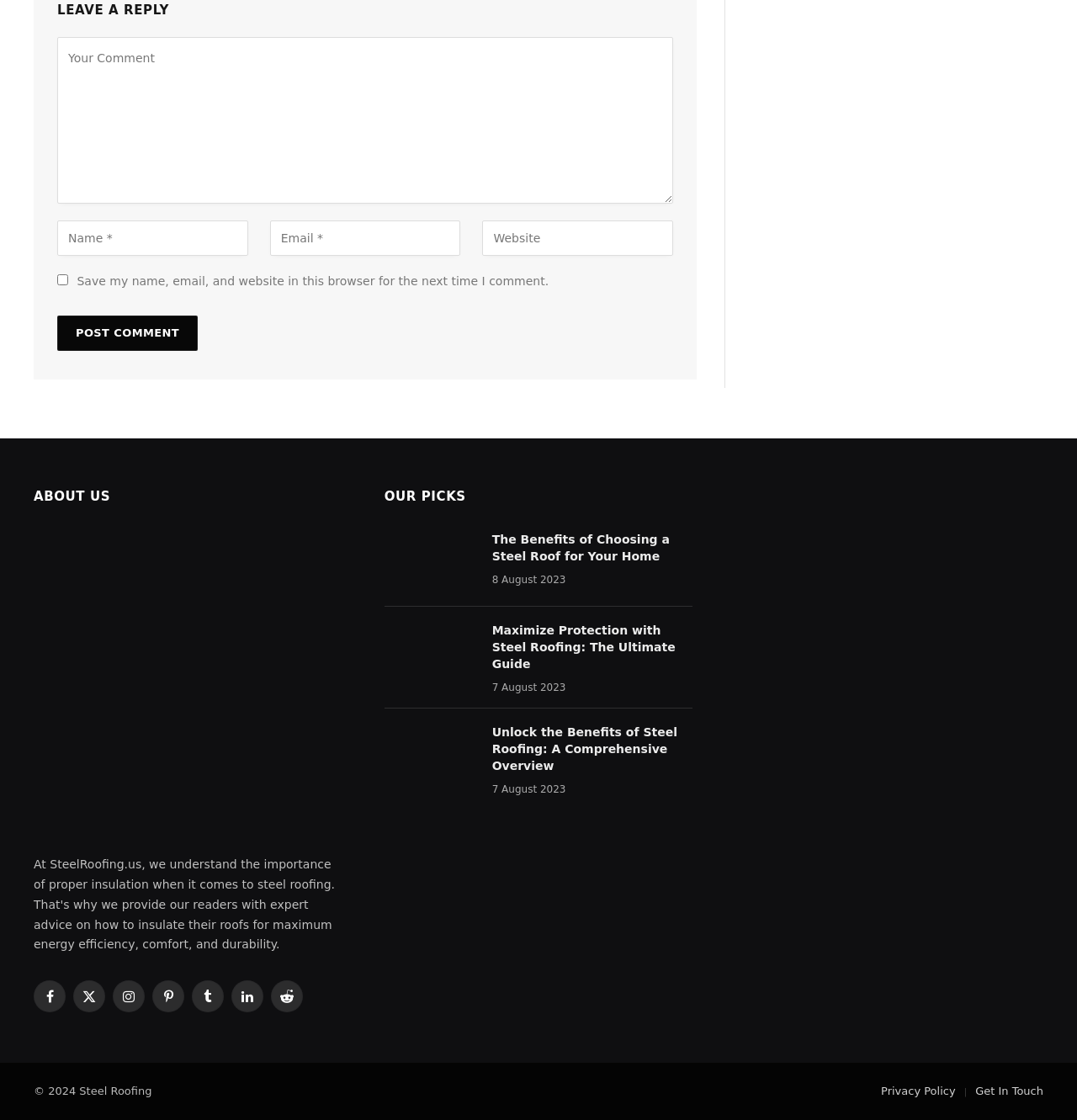Find the bounding box coordinates for the area you need to click to carry out the instruction: "Visit the Facebook page". The coordinates should be four float numbers between 0 and 1, indicated as [left, top, right, bottom].

[0.031, 0.876, 0.061, 0.904]